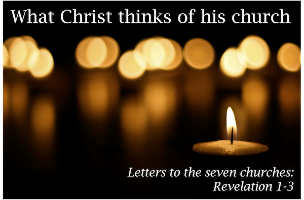Using the image as a reference, answer the following question in as much detail as possible:
What is the title of the content displayed in the image?

The title is prominently displayed in elegant, white text at the top of the image, suggesting that it is the main theme or topic of the content being presented. The title itself is a thought-provoking question that invites the viewer to reflect on Christ's perspective on his church.